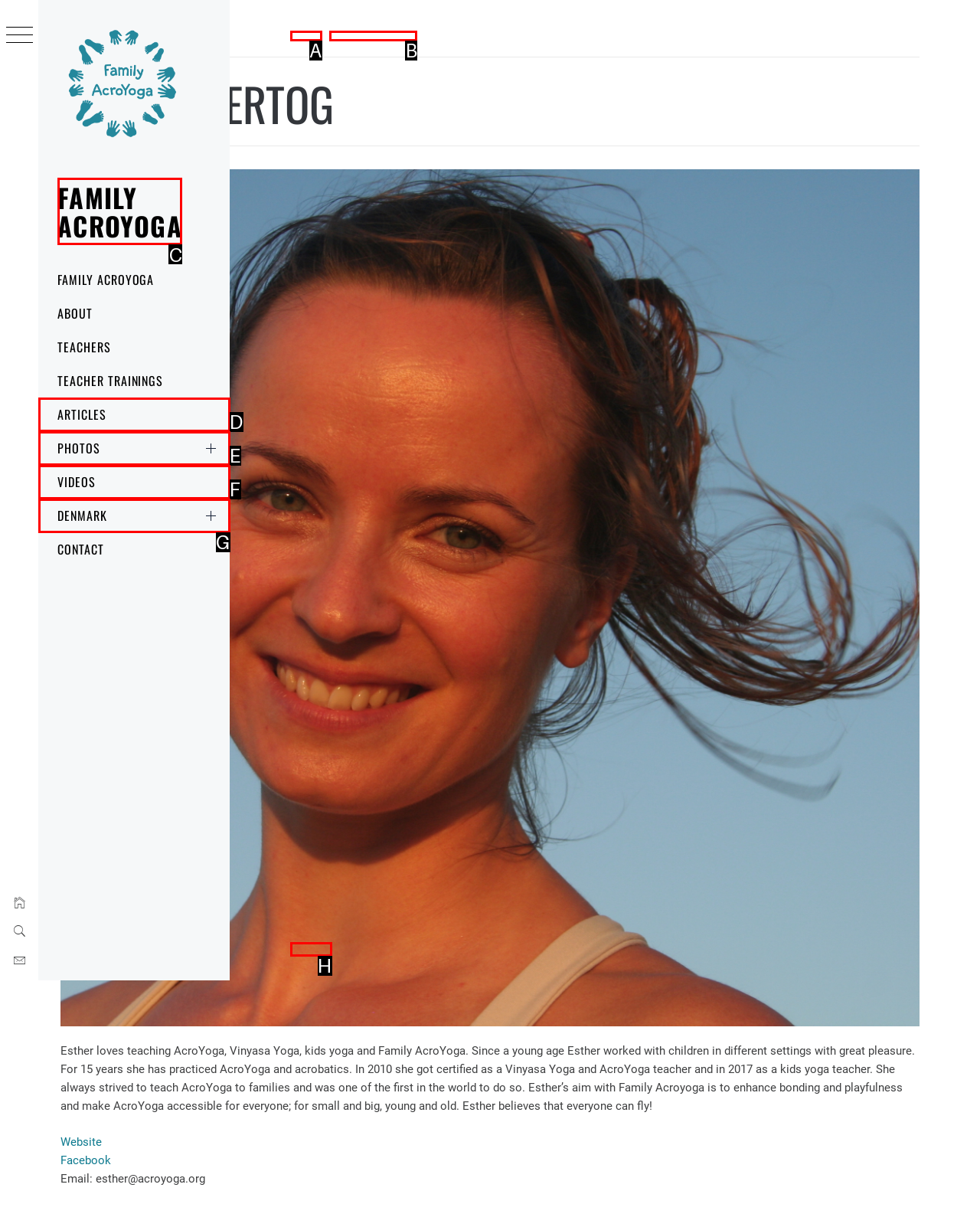Tell me which one HTML element best matches the description: Denmark Answer with the option's letter from the given choices directly.

G